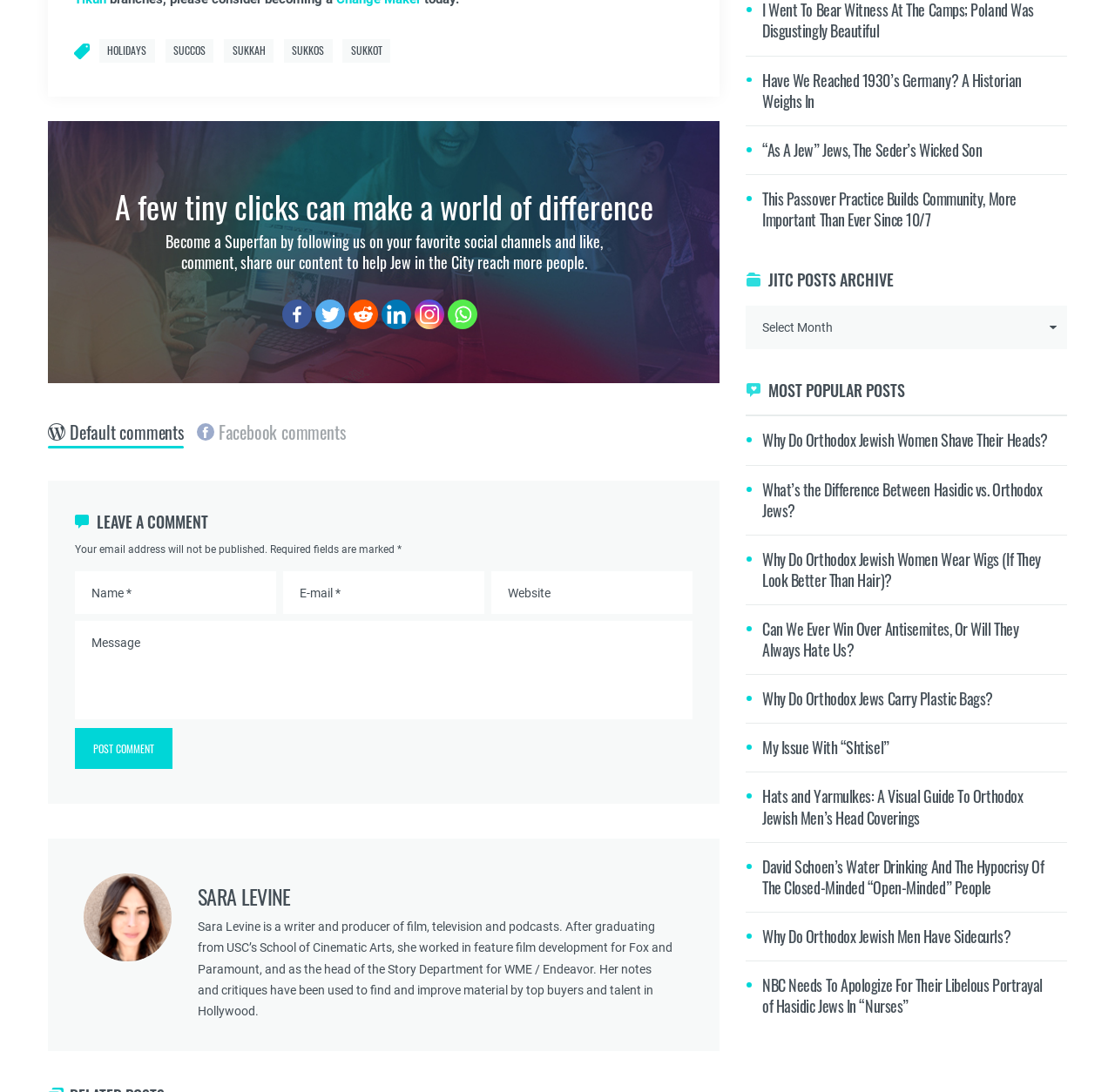Please give a succinct answer using a single word or phrase:
What is the topic of the most popular posts?

Orthodox Jewish practices